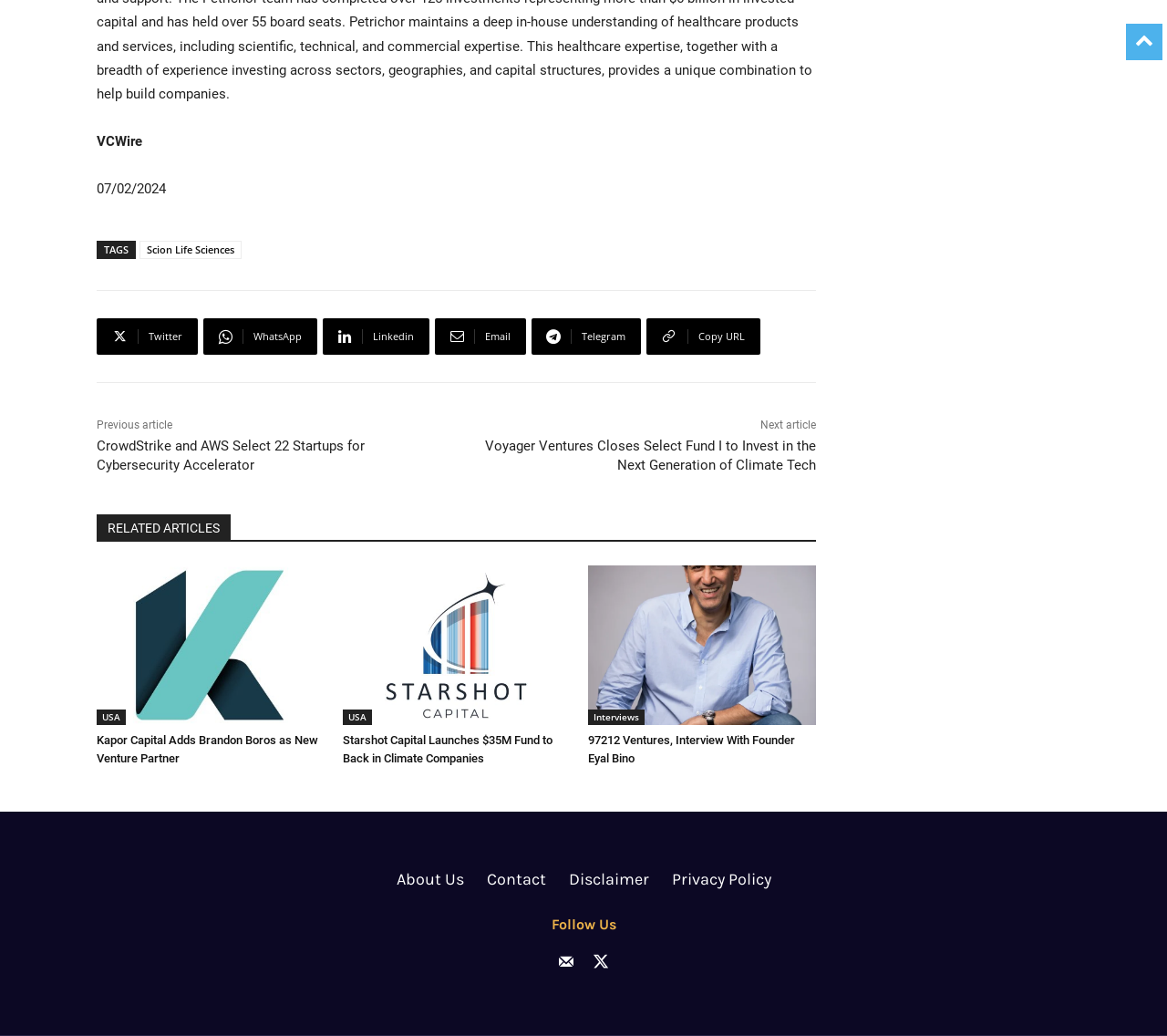What is the category of the article 'CrowdStrike and AWS Select 22 Startups for Cybersecurity Accelerator'?
Answer the question with a single word or phrase derived from the image.

RELATED ARTICLES